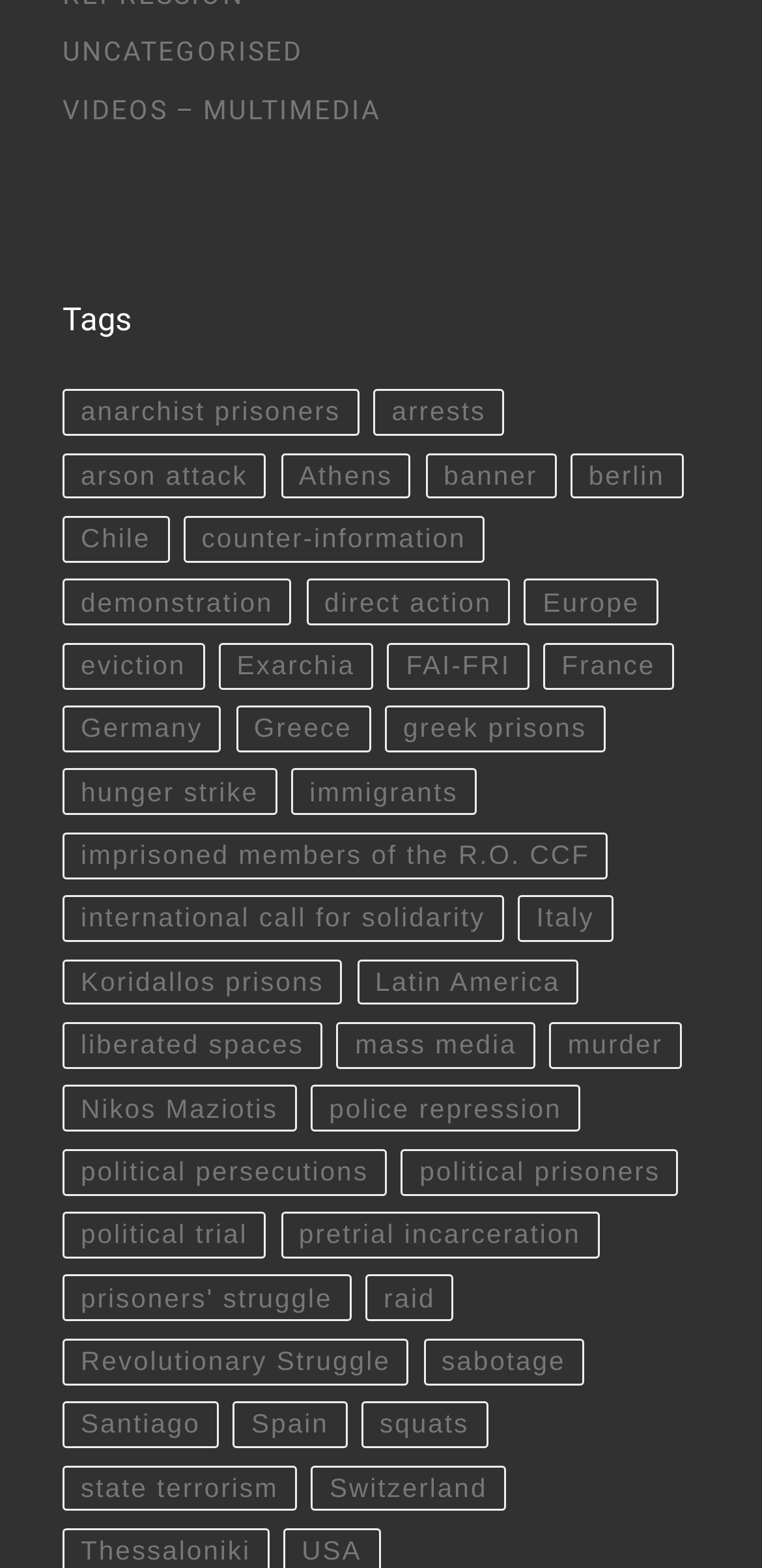Please answer the following query using a single word or phrase: 
What is the main topic of this webpage?

Tags